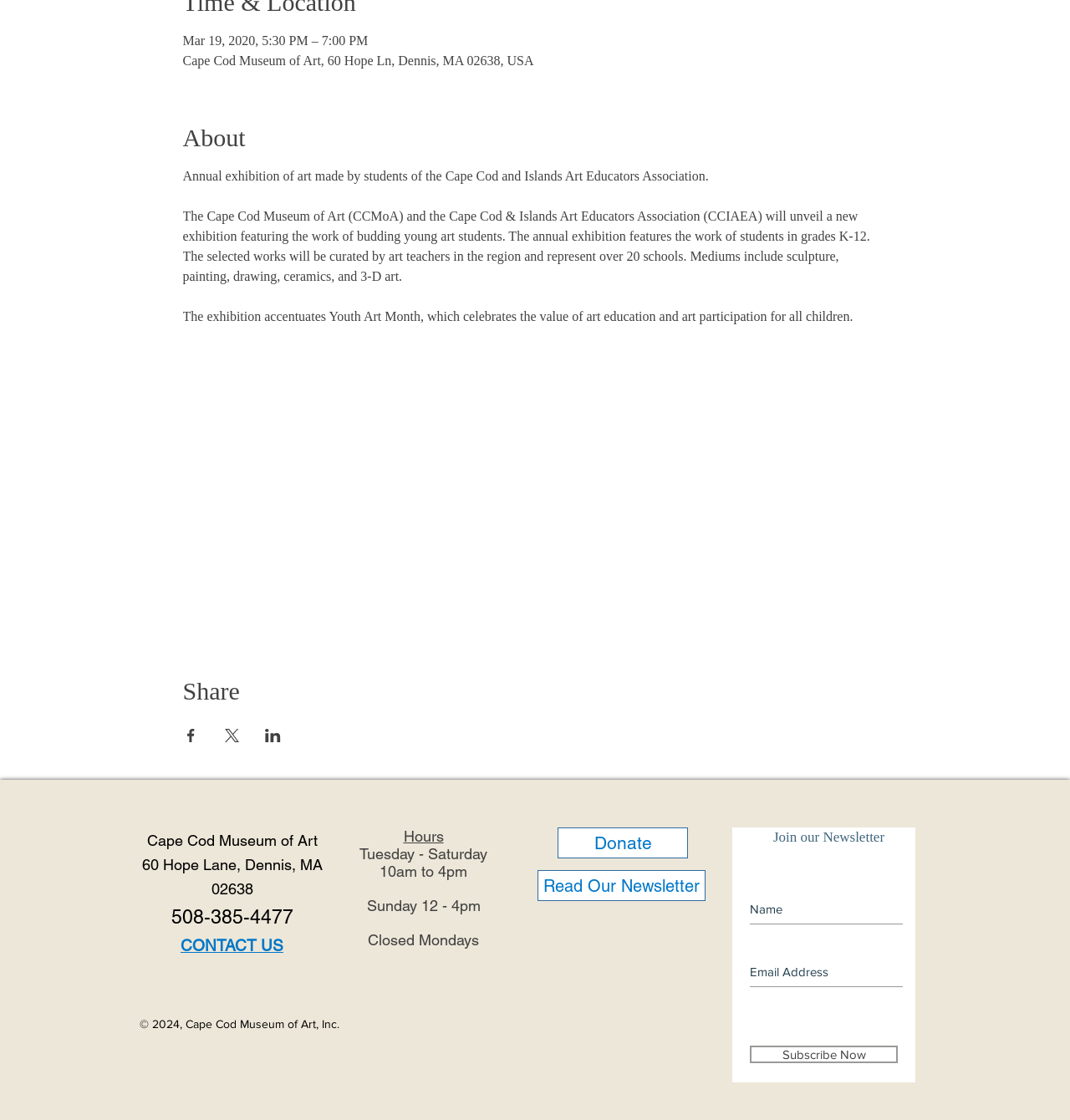Determine the bounding box coordinates for the clickable element required to fulfill the instruction: "Contact us". Provide the coordinates as four float numbers between 0 and 1, i.e., [left, top, right, bottom].

[0.169, 0.836, 0.265, 0.852]